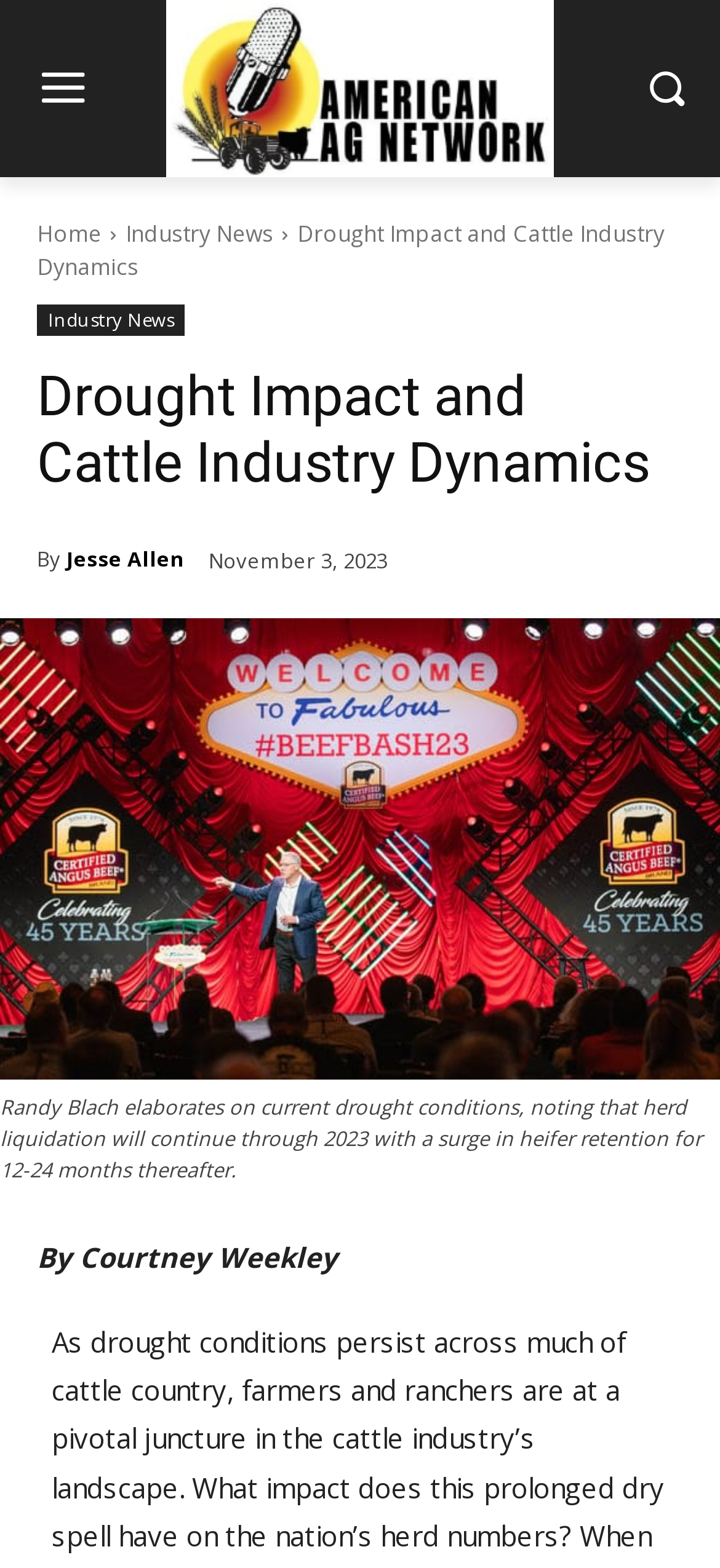Who wrote the article? Look at the image and give a one-word or short phrase answer.

Jesse Allen